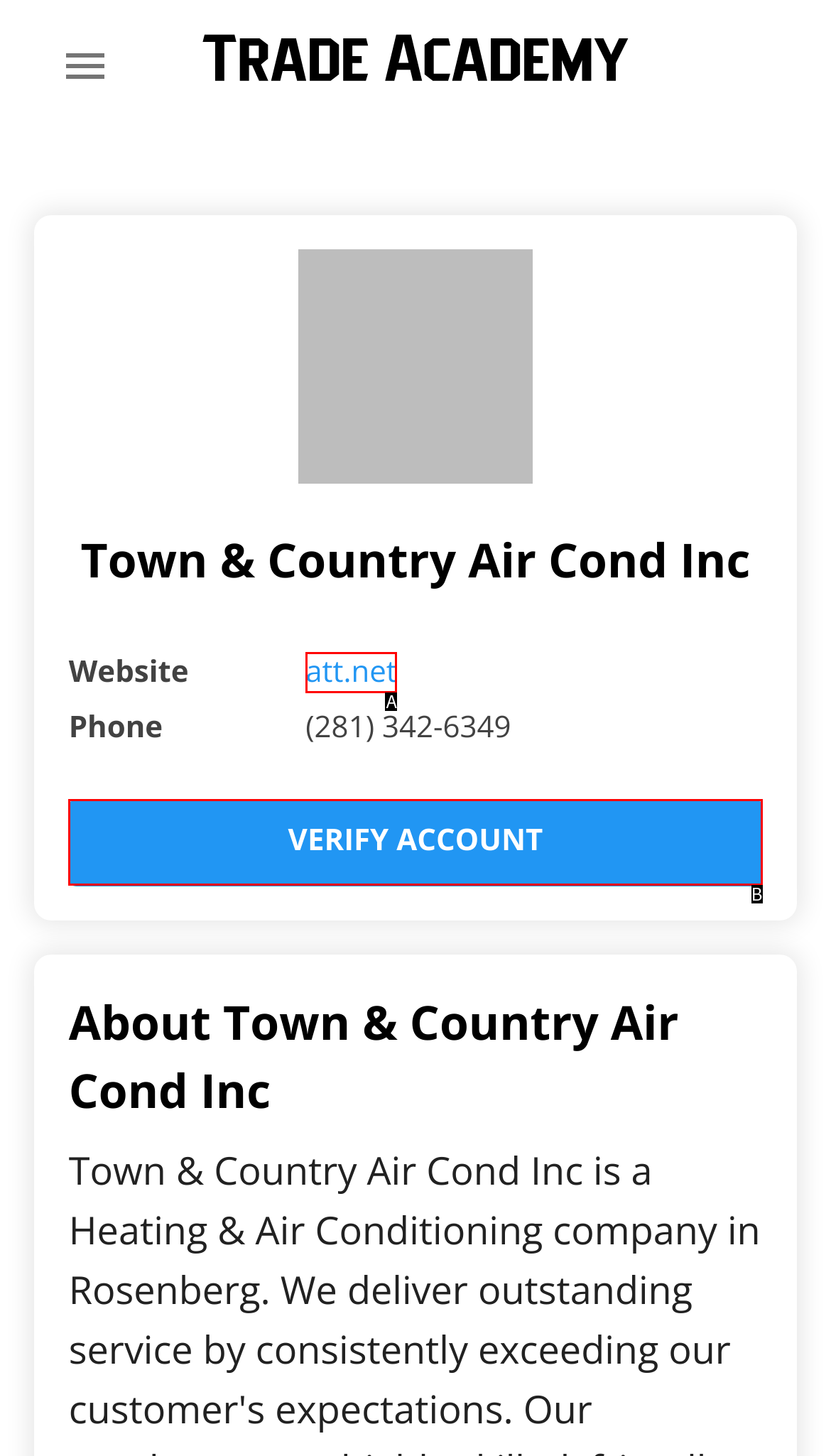Look at the description: Verify Account
Determine the letter of the matching UI element from the given choices.

B